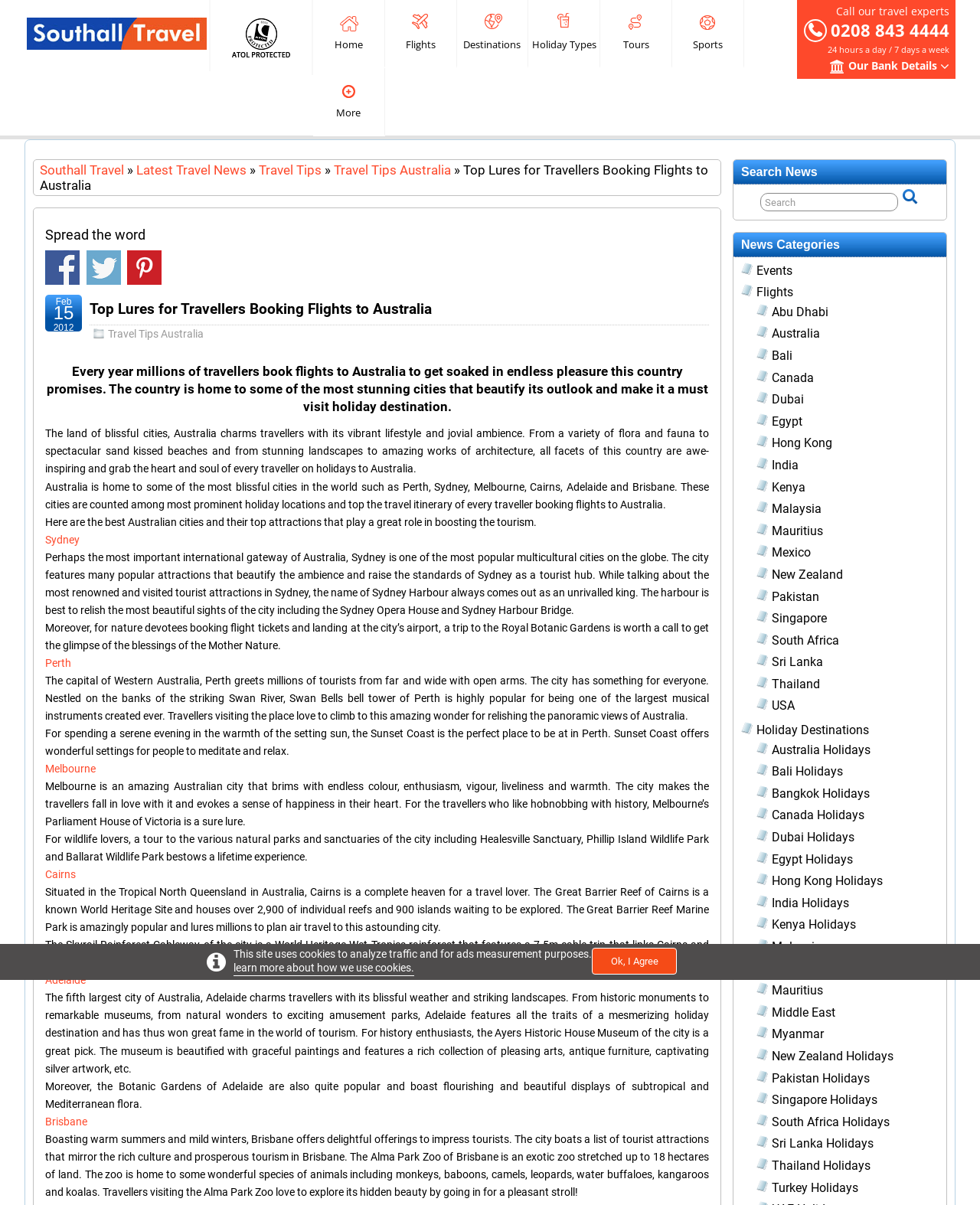Give a concise answer using one word or a phrase to the following question:
How many cities are mentioned in the article?

6